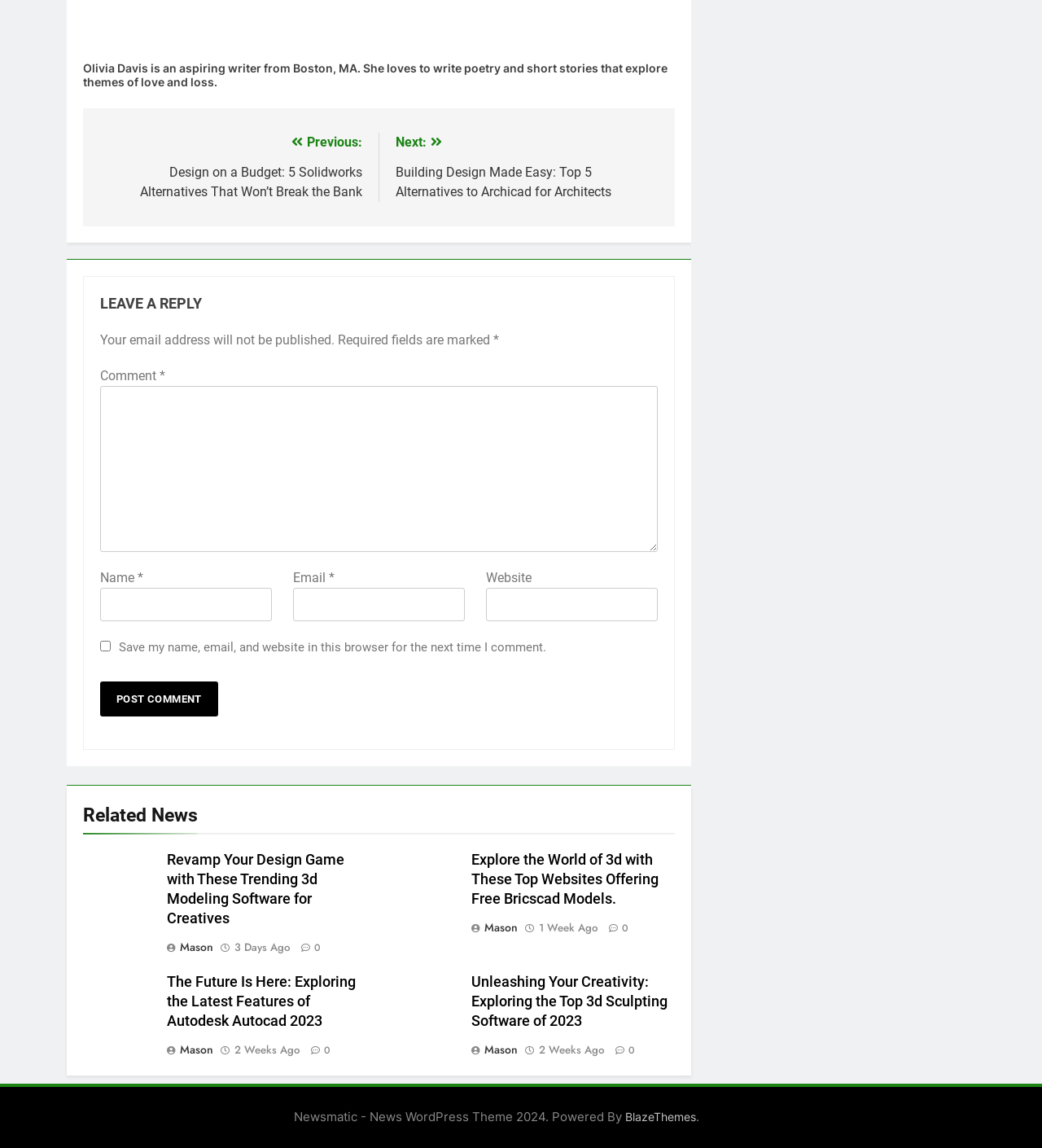Find the bounding box coordinates of the element's region that should be clicked in order to follow the given instruction: "Post a comment". The coordinates should consist of four float numbers between 0 and 1, i.e., [left, top, right, bottom].

[0.096, 0.594, 0.209, 0.624]